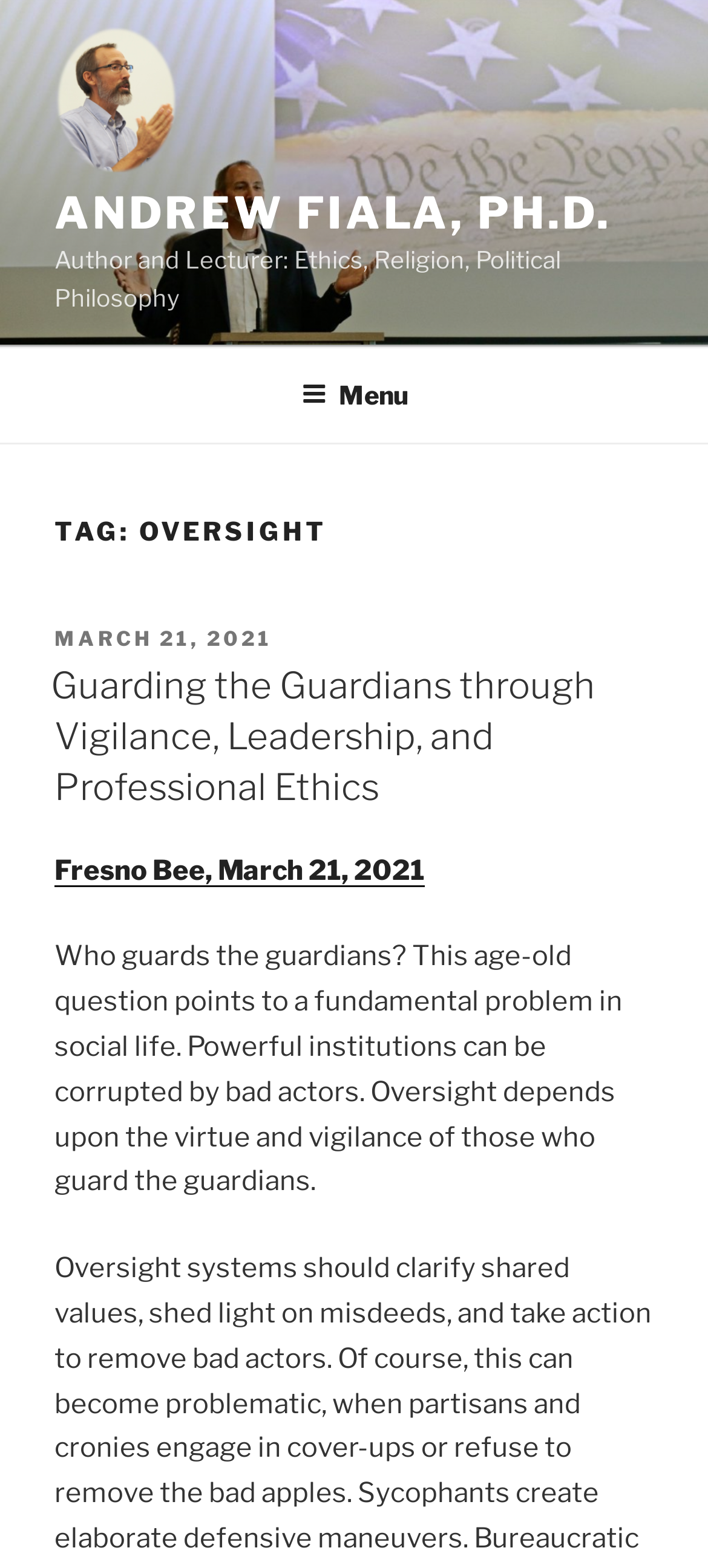Kindly respond to the following question with a single word or a brief phrase: 
What is the profession of Andrew Fiala?

Author and Lecturer